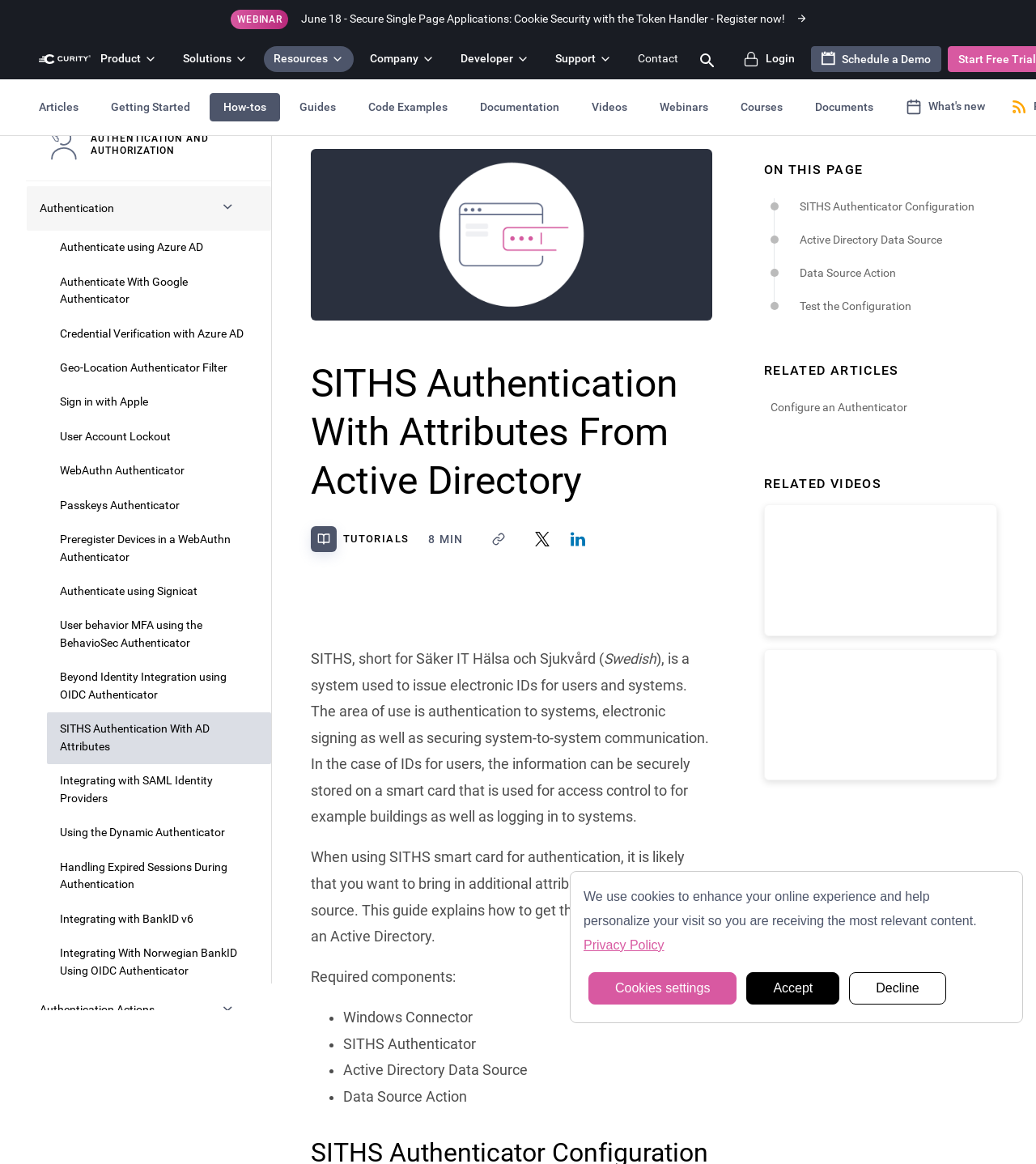How many links are under the 'Authentication and Authorization' heading?
Please give a detailed and thorough answer to the question, covering all relevant points.

By counting the link elements under the 'Authentication and Authorization' heading, I found 23 links, including 'Authenticate using Azure AD', 'Authenticate With Google Authenticator', and others.